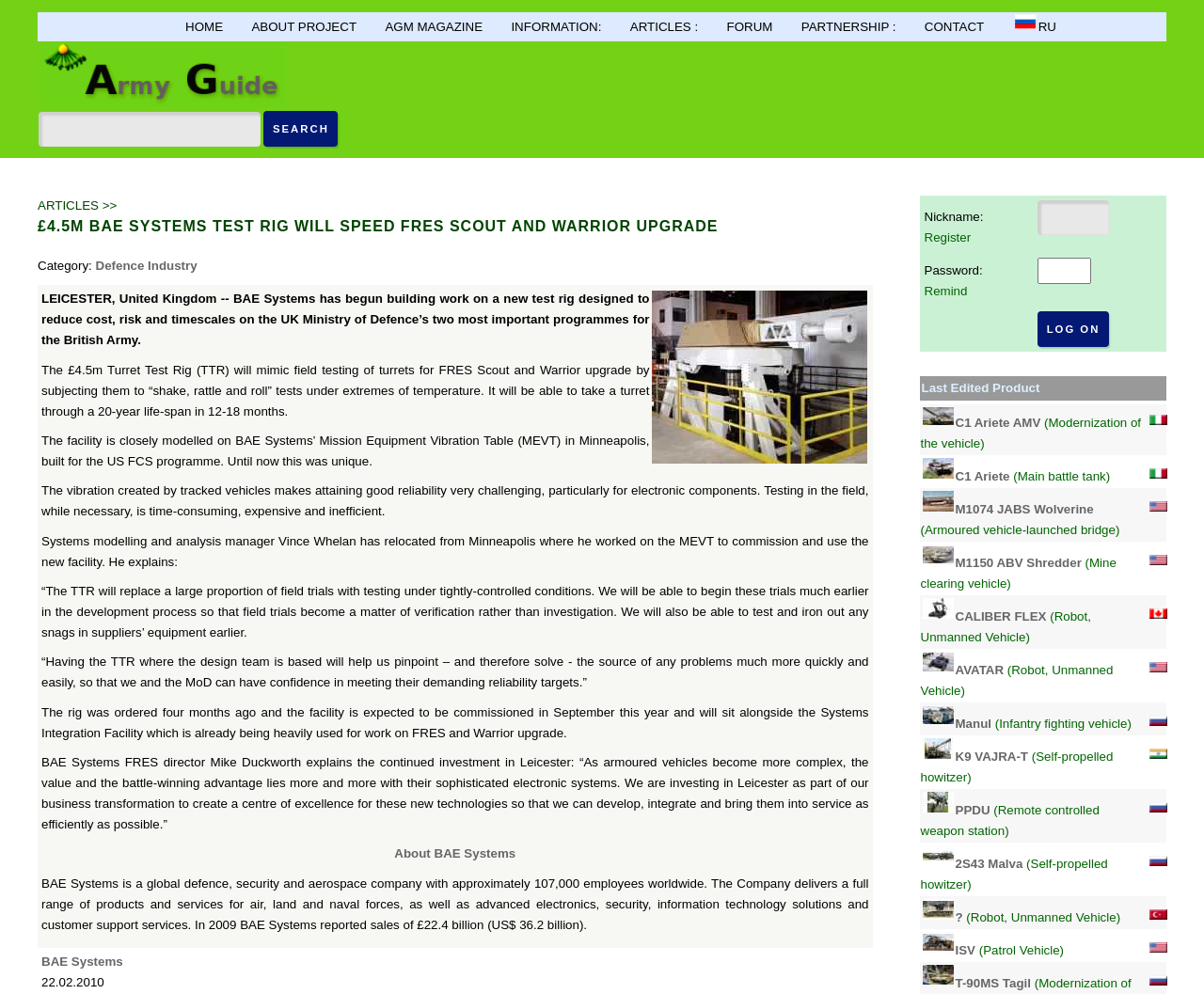Where is the Systems Integration Facility located?
Please give a detailed and thorough answer to the question, covering all relevant points.

The webpage mentions that the Systems Integration Facility is already being heavily used for work on FRES and Warrior upgrade, and it is located in Leicester, where BAE Systems is investing in as part of their business transformation.